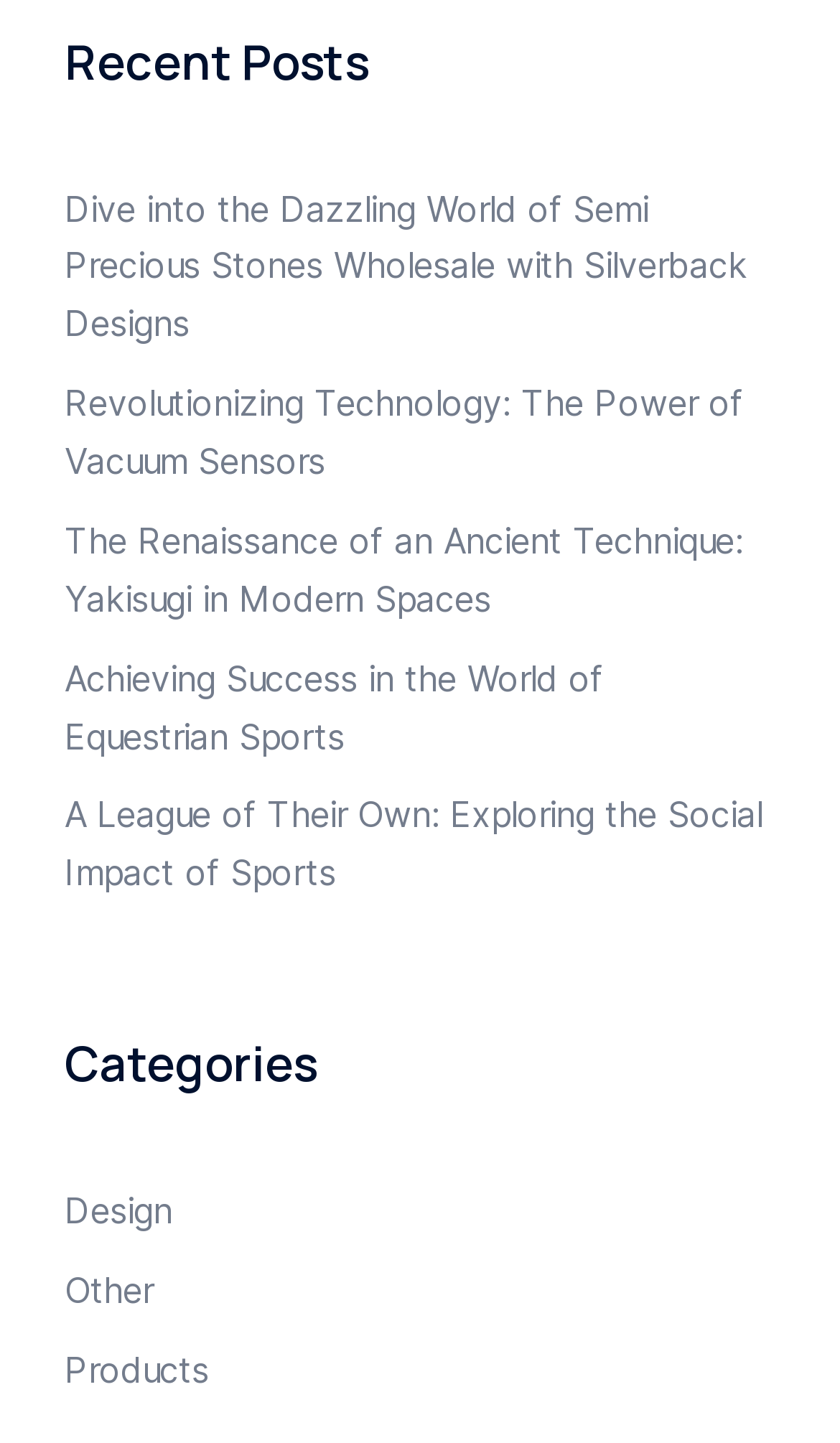Pinpoint the bounding box coordinates of the element you need to click to execute the following instruction: "Browse Products". The bounding box should be represented by four float numbers between 0 and 1, in the format [left, top, right, bottom].

[0.077, 0.934, 0.249, 0.964]